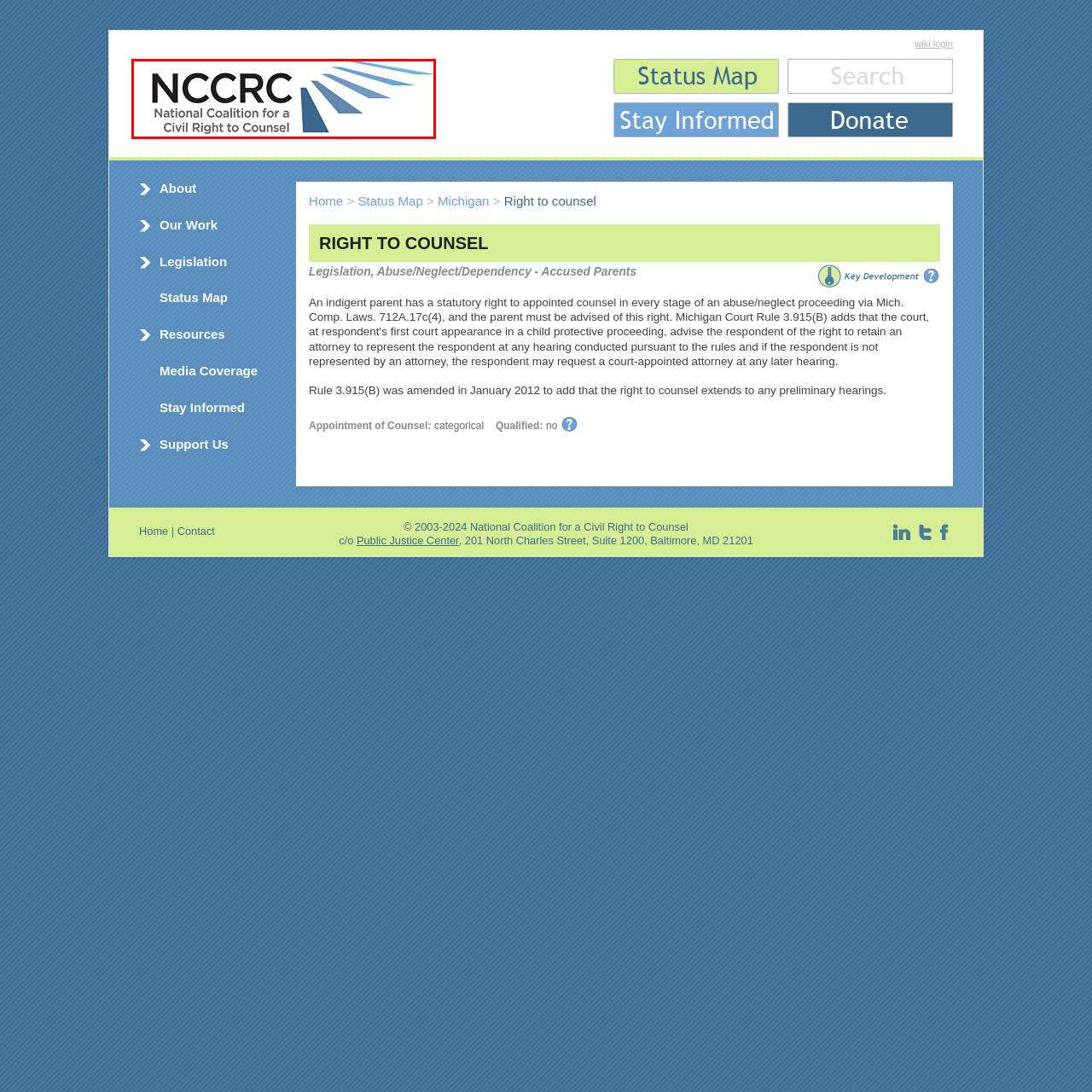What does the stylized graphic in the logo suggest?
Focus on the section of the image encased in the red bounding box and provide a detailed answer based on the visual details you find.

The caption explains that the stylized graphic in the logo includes lines in a gradient of blue, which suggests movement and progress, symbolizing the coalition's mission to promote and ensure access to legal representation.